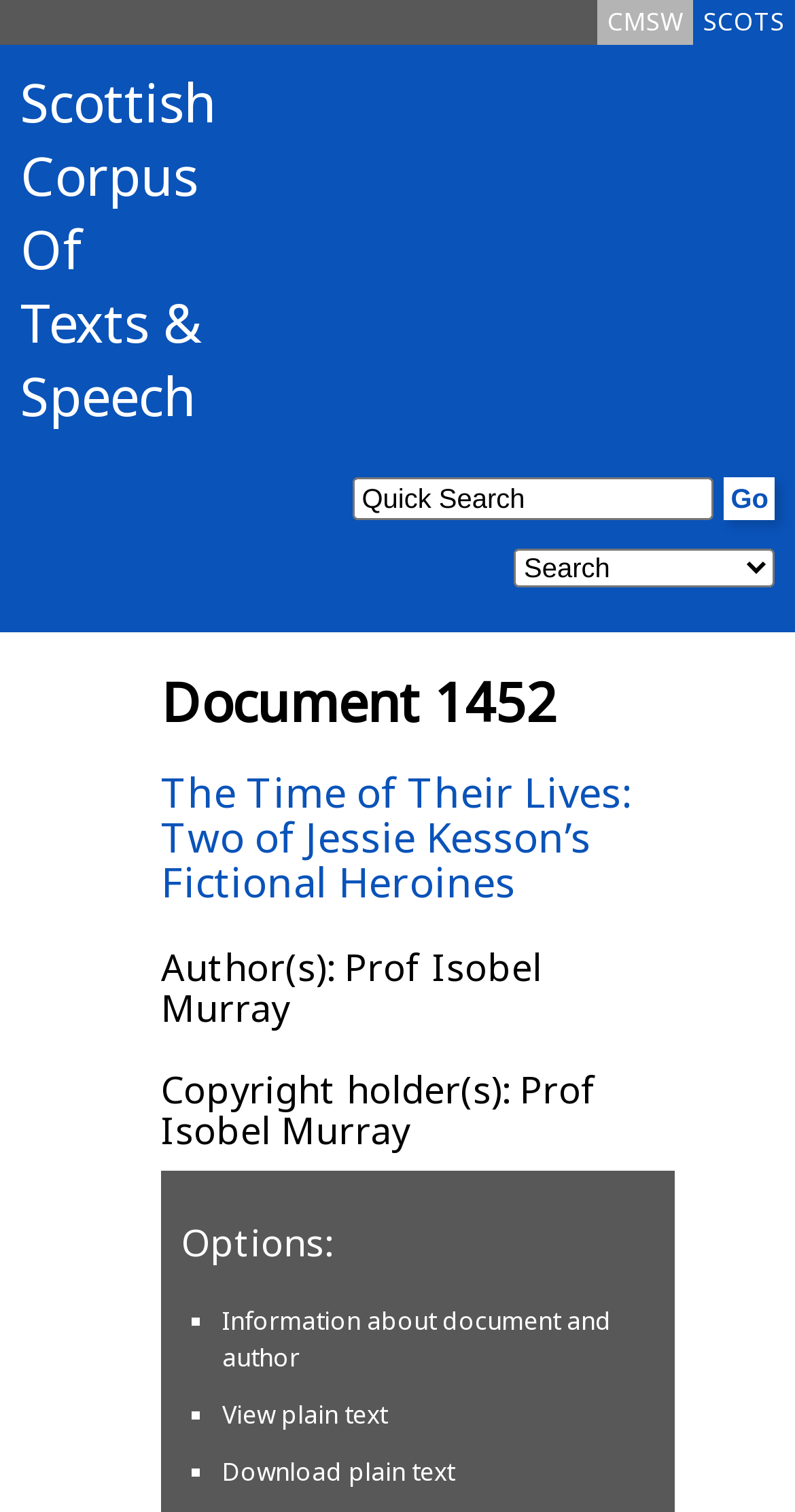Determine the bounding box for the UI element described here: "View plain text".

[0.279, 0.924, 0.487, 0.947]